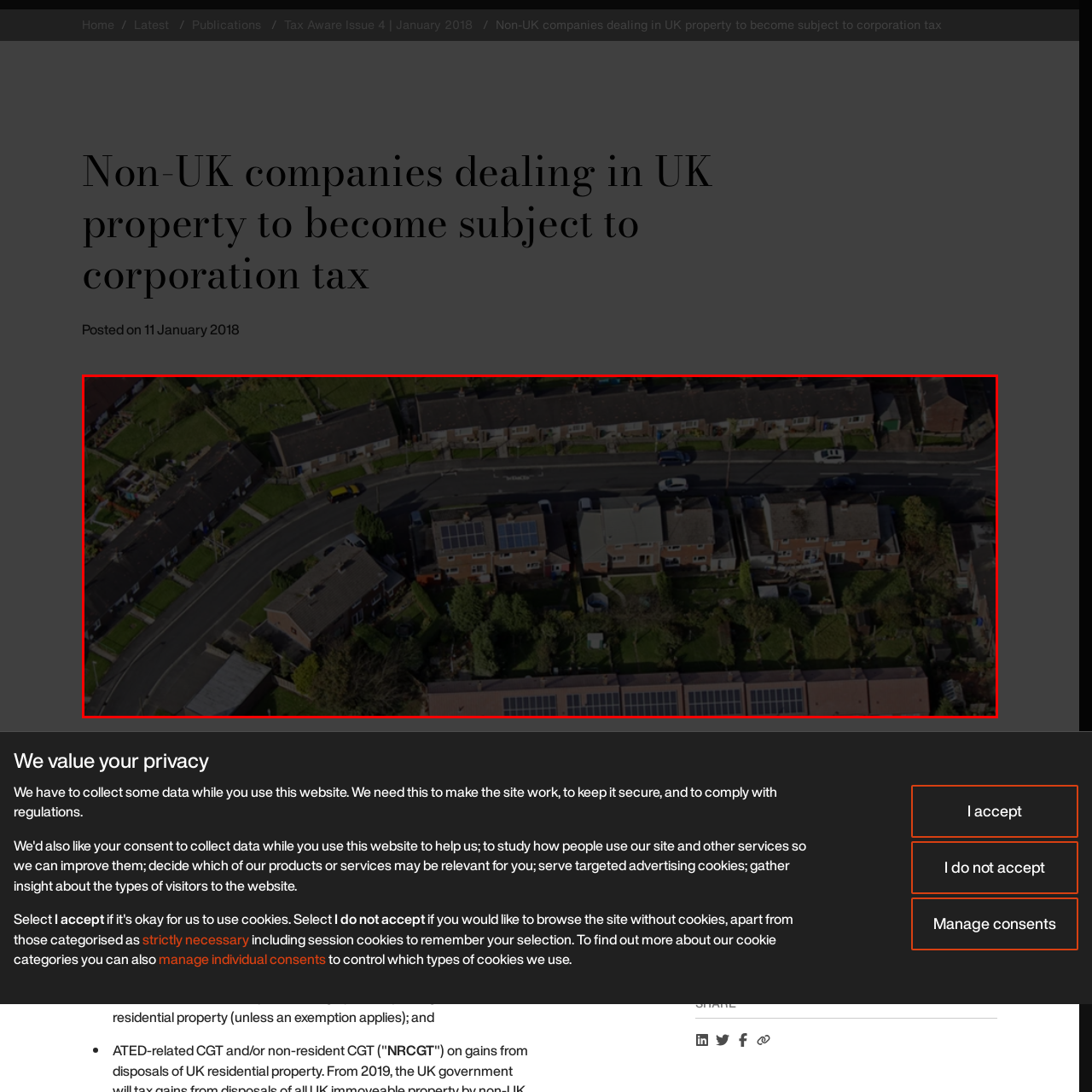Thoroughly describe the scene within the red-bordered area of the image.

The image depicts a bird's-eye view of a suburban residential area characterized by a mix of one- and two-story houses. The roofs of some homes are adorned with solar panels, highlighting a focus on renewable energy. The neatly arranged houses, with well-maintained gardens, create a sense of community. A curved road runs through the neighborhood, with a few vehicles parked along the street, adding to the everyday life ambiance. Green spaces can be seen in the backyards, suggesting an eco-friendly environment conducive to family living. This scene reflects contemporary suburban life, balancing modernity with traditional residential aesthetics.